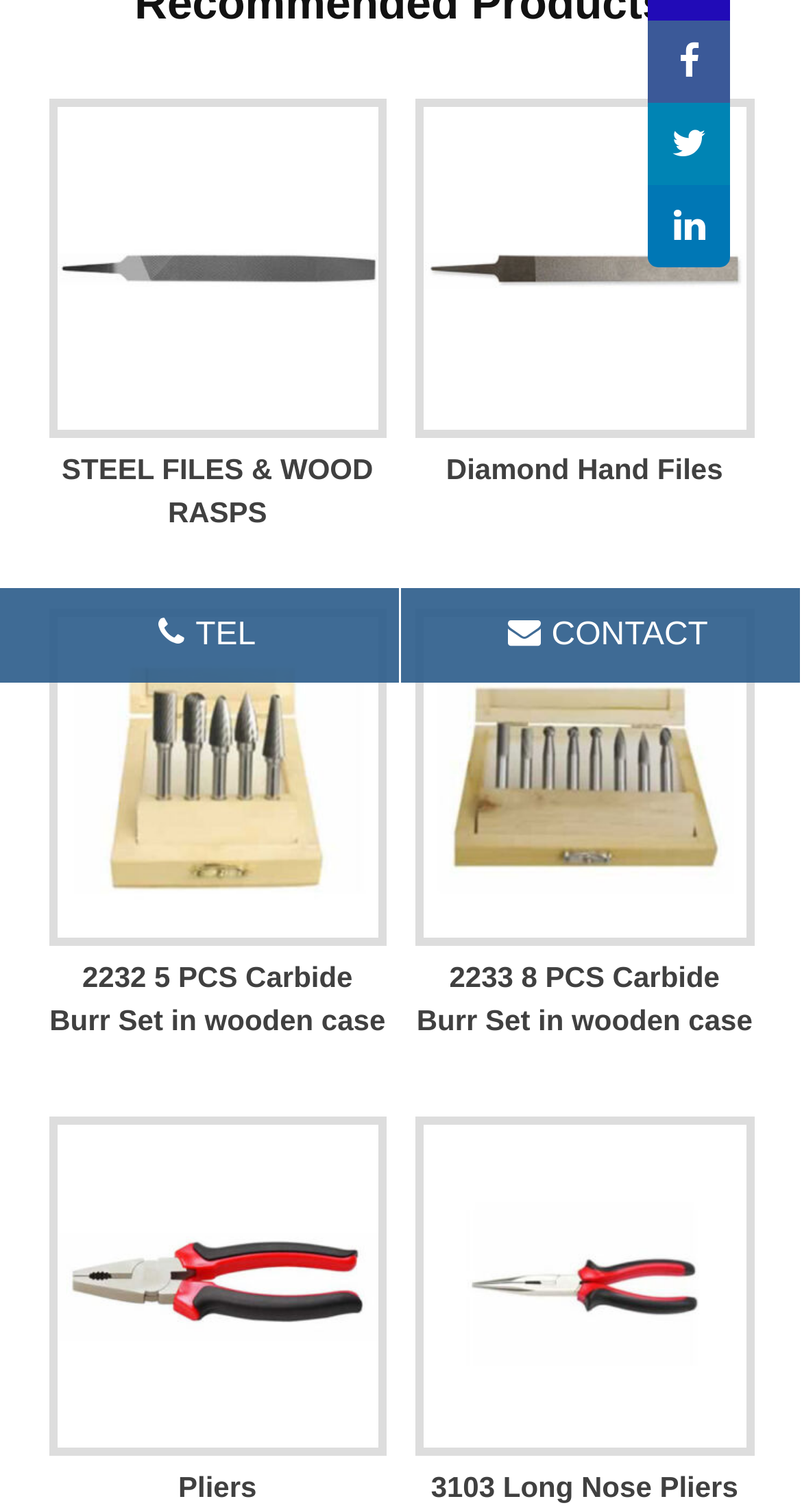Determine the bounding box coordinates in the format (top-left x, top-left y, bottom-right x, bottom-right y). Ensure all values are floating point numbers between 0 and 1. Identify the bounding box of the UI element described by: title="linkedin"

[0.808, 0.122, 0.91, 0.177]